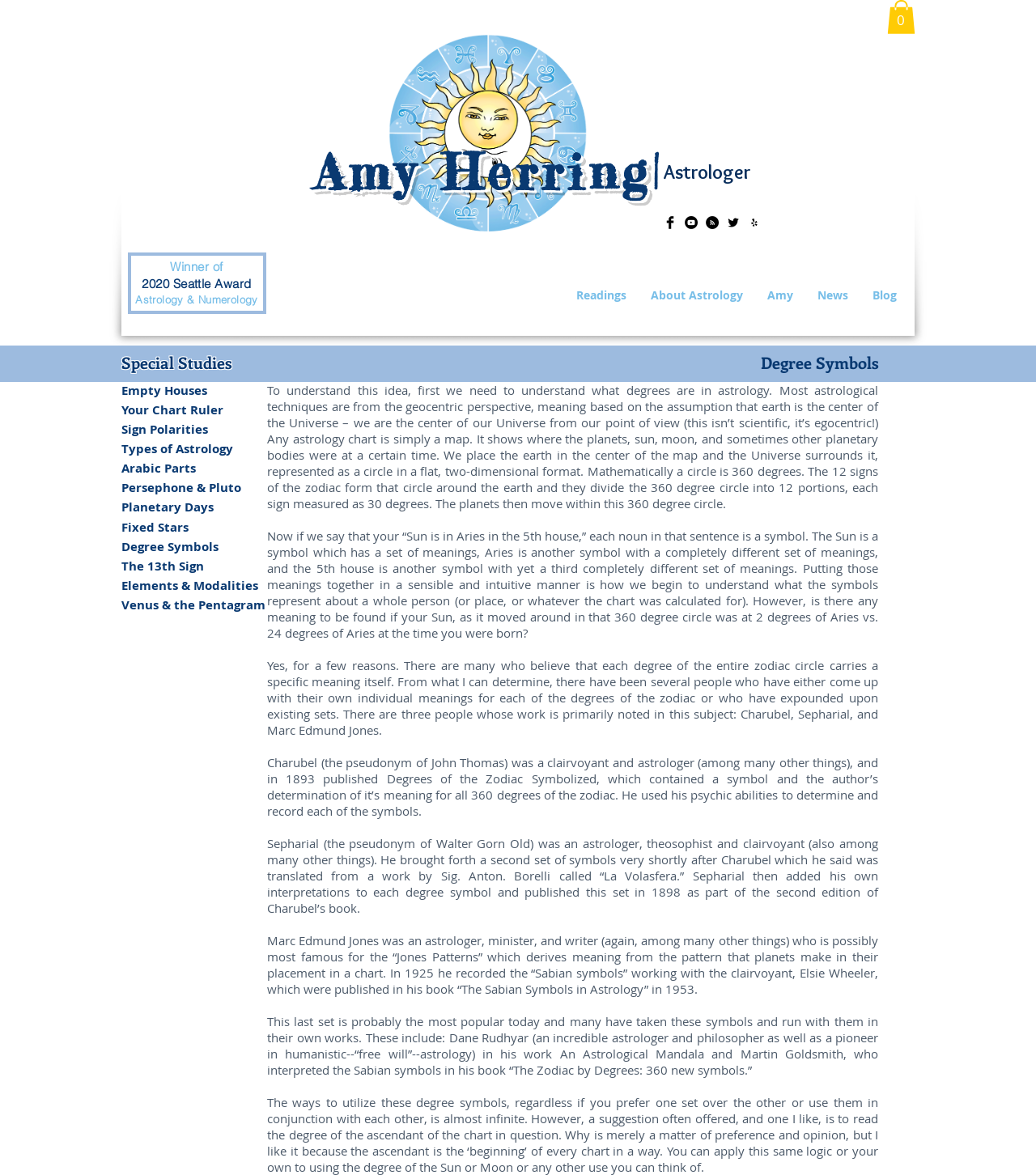Identify the bounding box coordinates for the UI element mentioned here: "Venus & the Pentagram". Provide the coordinates as four float values between 0 and 1, i.e., [left, top, right, bottom].

[0.117, 0.508, 0.258, 0.522]